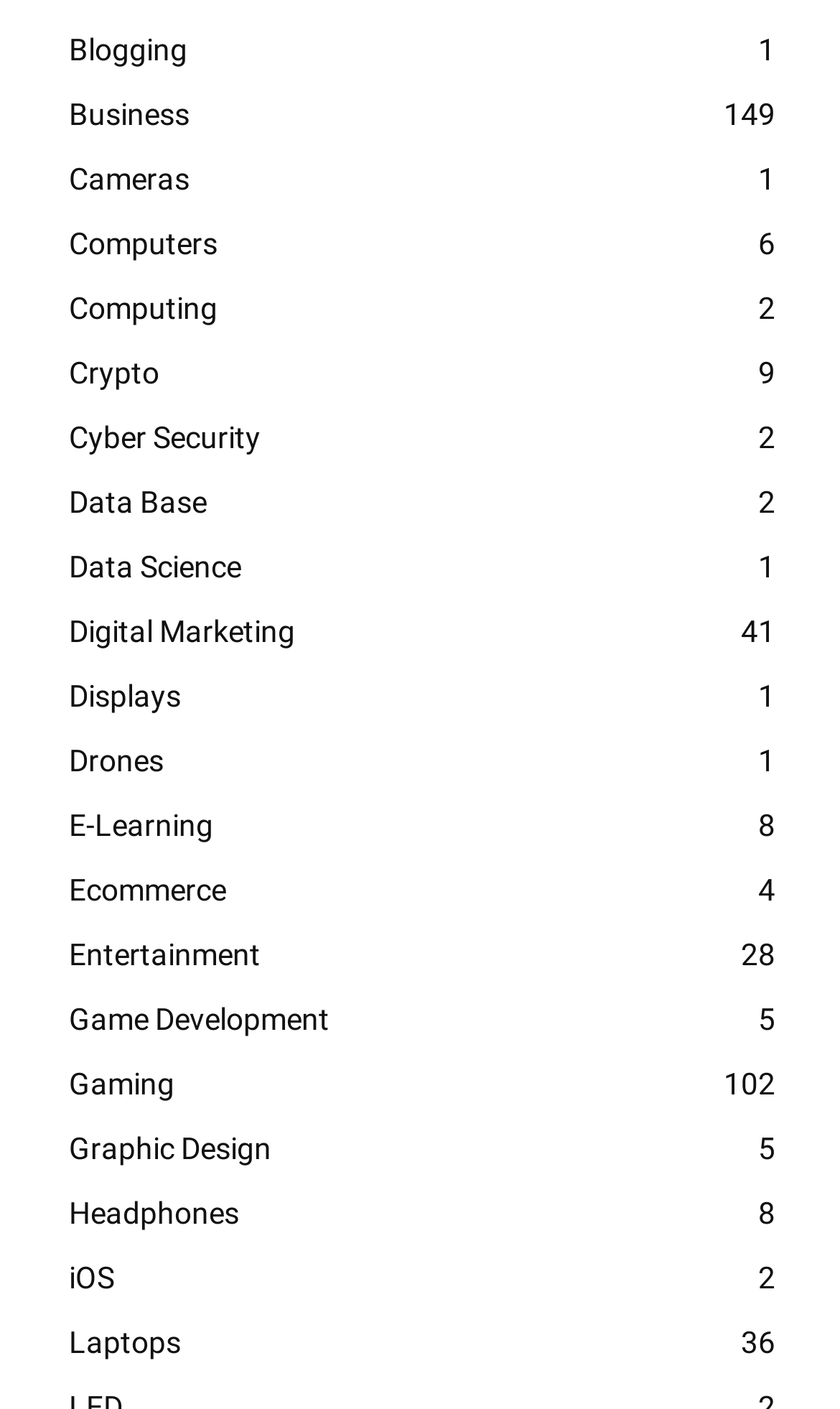Show the bounding box coordinates of the region that should be clicked to follow the instruction: "visit the Argentina page."

None